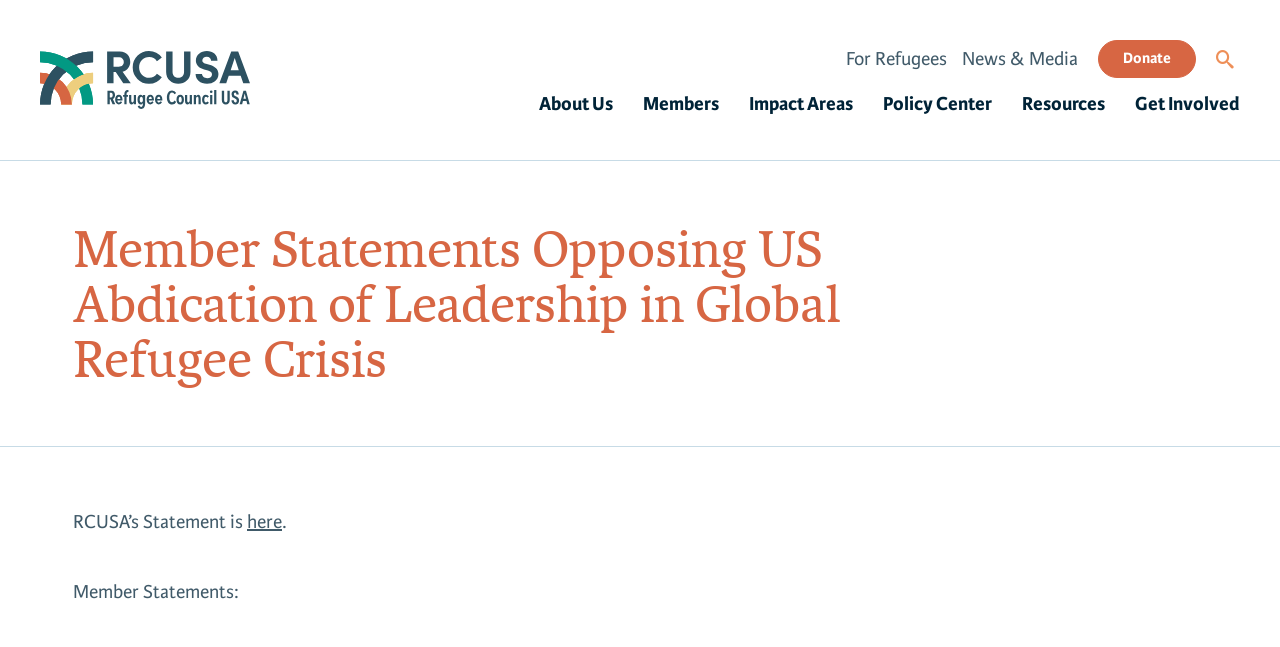Can you identify and provide the main heading of the webpage?

Member Statements Opposing US Abdication of Leadership in Global Refugee Crisis